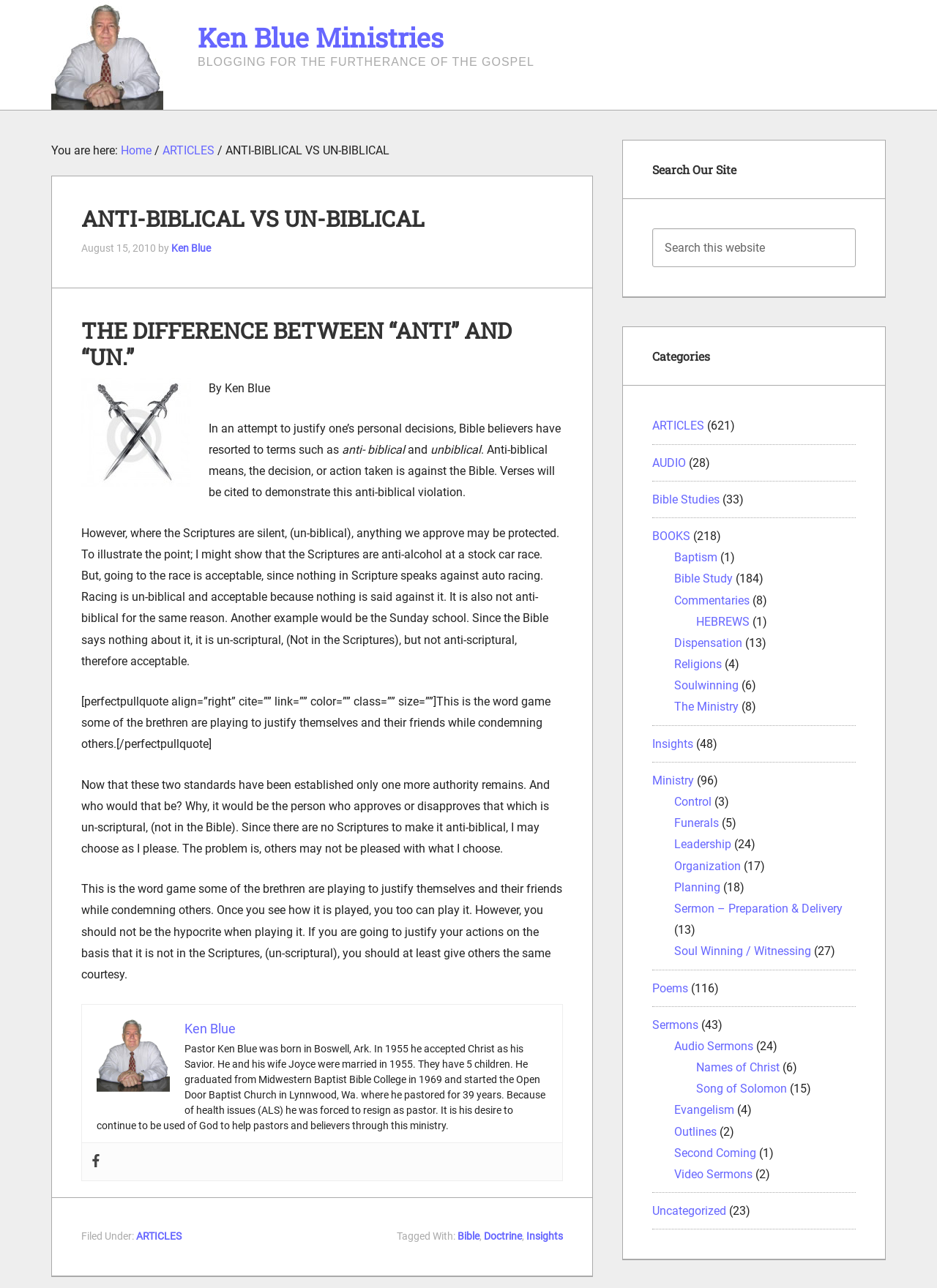Please locate the bounding box coordinates for the element that should be clicked to achieve the following instruction: "Read the article 'ANTI-BIBLICAL VS UN-BIBLICAL'". Ensure the coordinates are given as four float numbers between 0 and 1, i.e., [left, top, right, bottom].

[0.055, 0.136, 0.633, 0.991]